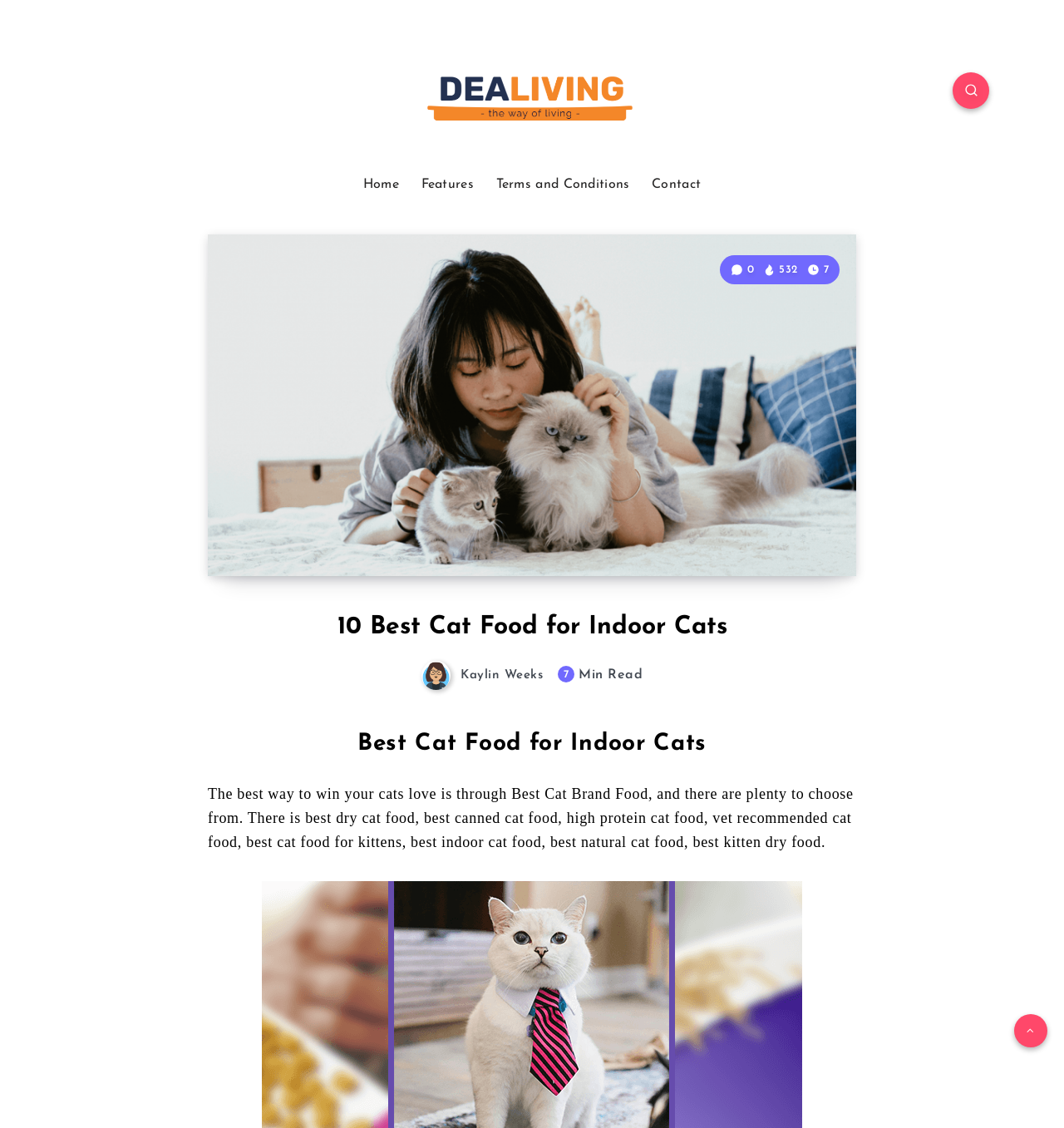What is the name of the website?
Answer briefly with a single word or phrase based on the image.

DeaLiving